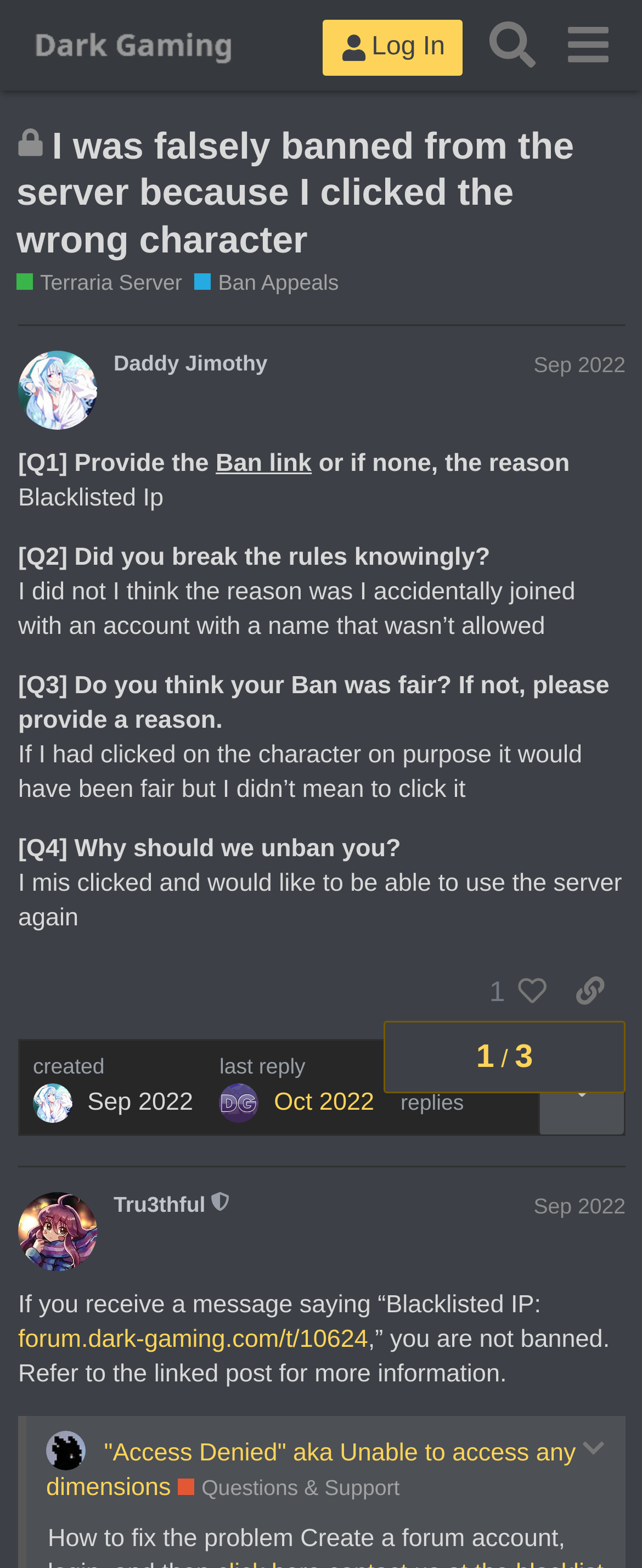Based on the element description, predict the bounding box coordinates (top-left x, top-left y, bottom-right x, bottom-right y) for the UI element in the screenshot: rc

None